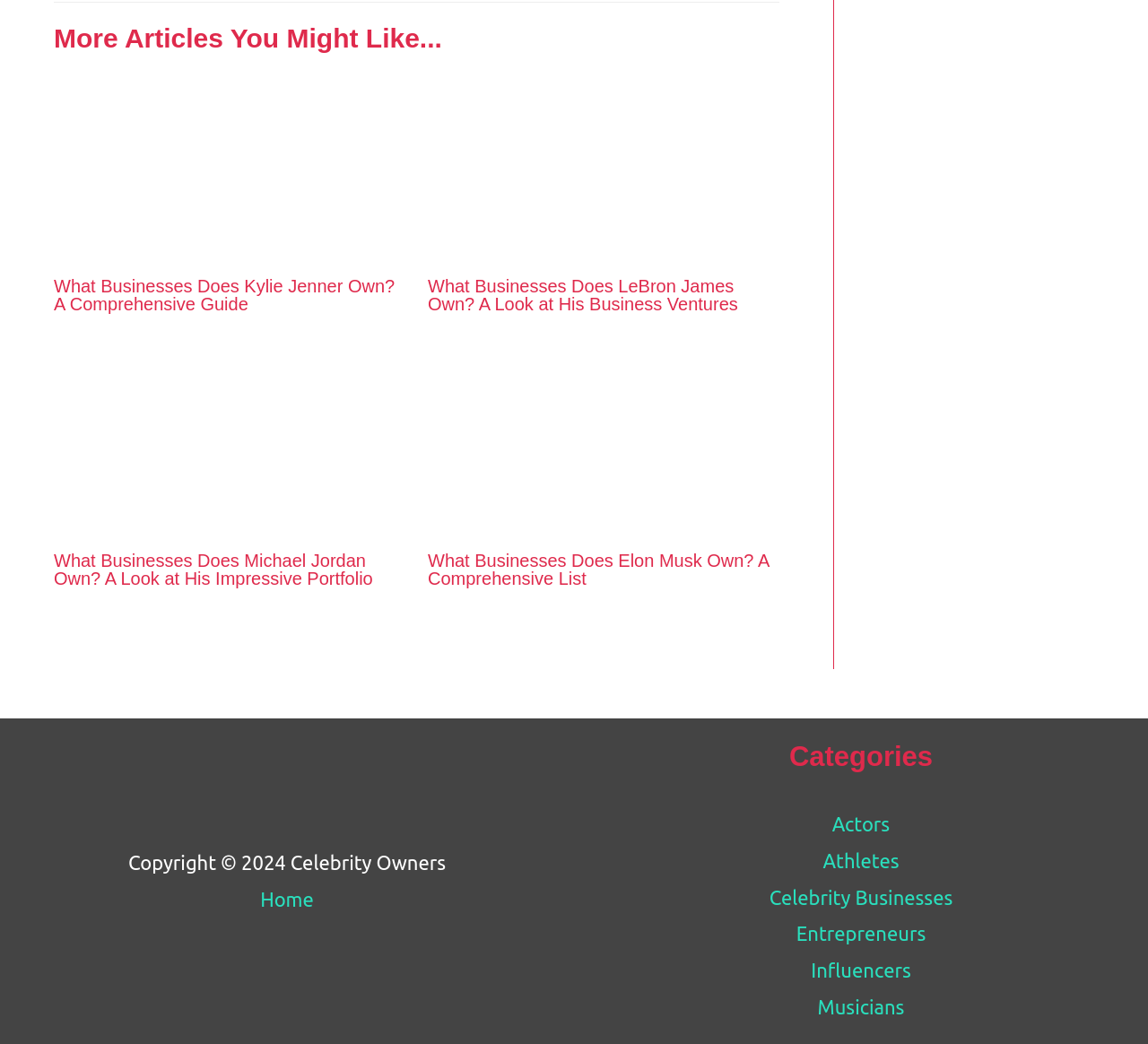How many links are in the 'More Articles You Might Like...' section?
Refer to the image and answer the question using a single word or phrase.

4